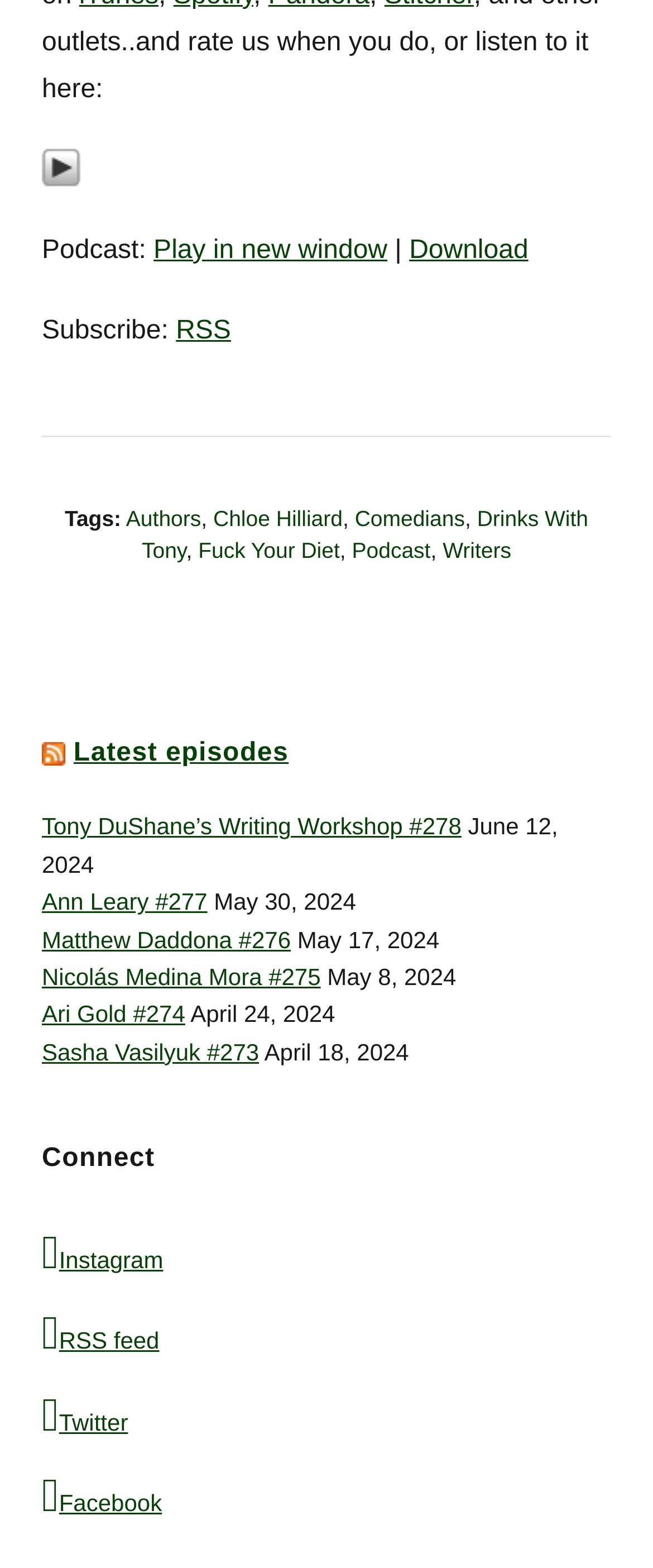Could you provide the bounding box coordinates for the portion of the screen to click to complete this instruction: "View the latest episodes"?

[0.113, 0.471, 0.442, 0.489]